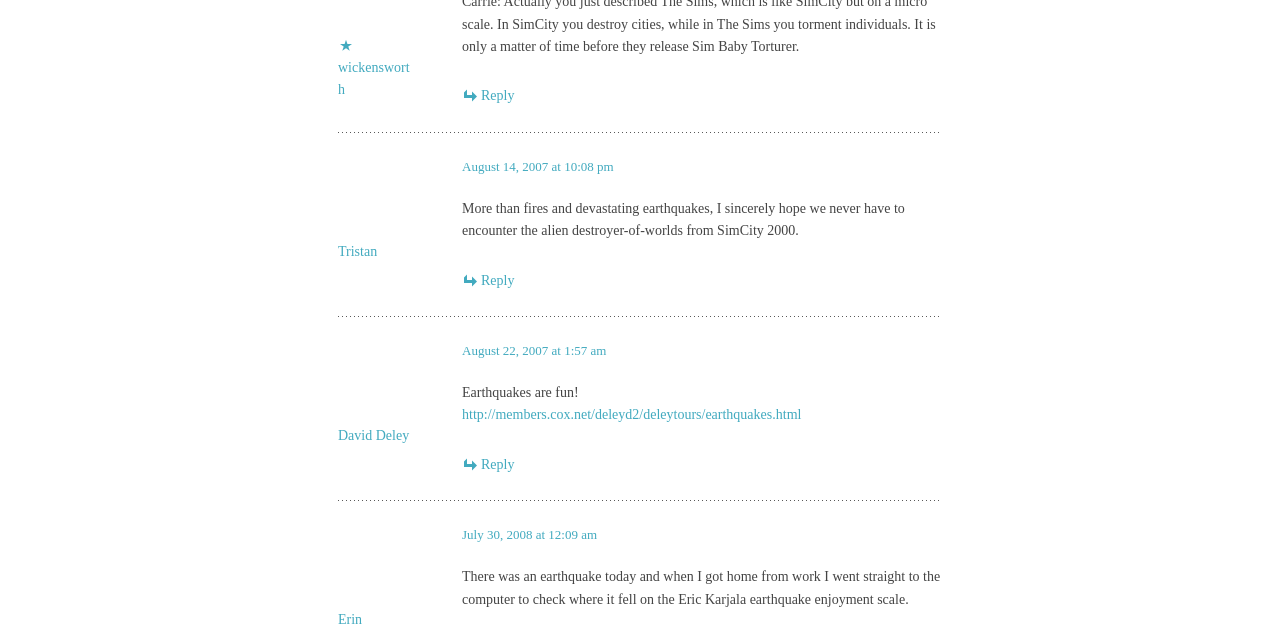Please find and report the bounding box coordinates of the element to click in order to perform the following action: "Reply to wickensworth". The coordinates should be expressed as four float numbers between 0 and 1, in the format [left, top, right, bottom].

[0.361, 0.138, 0.402, 0.161]